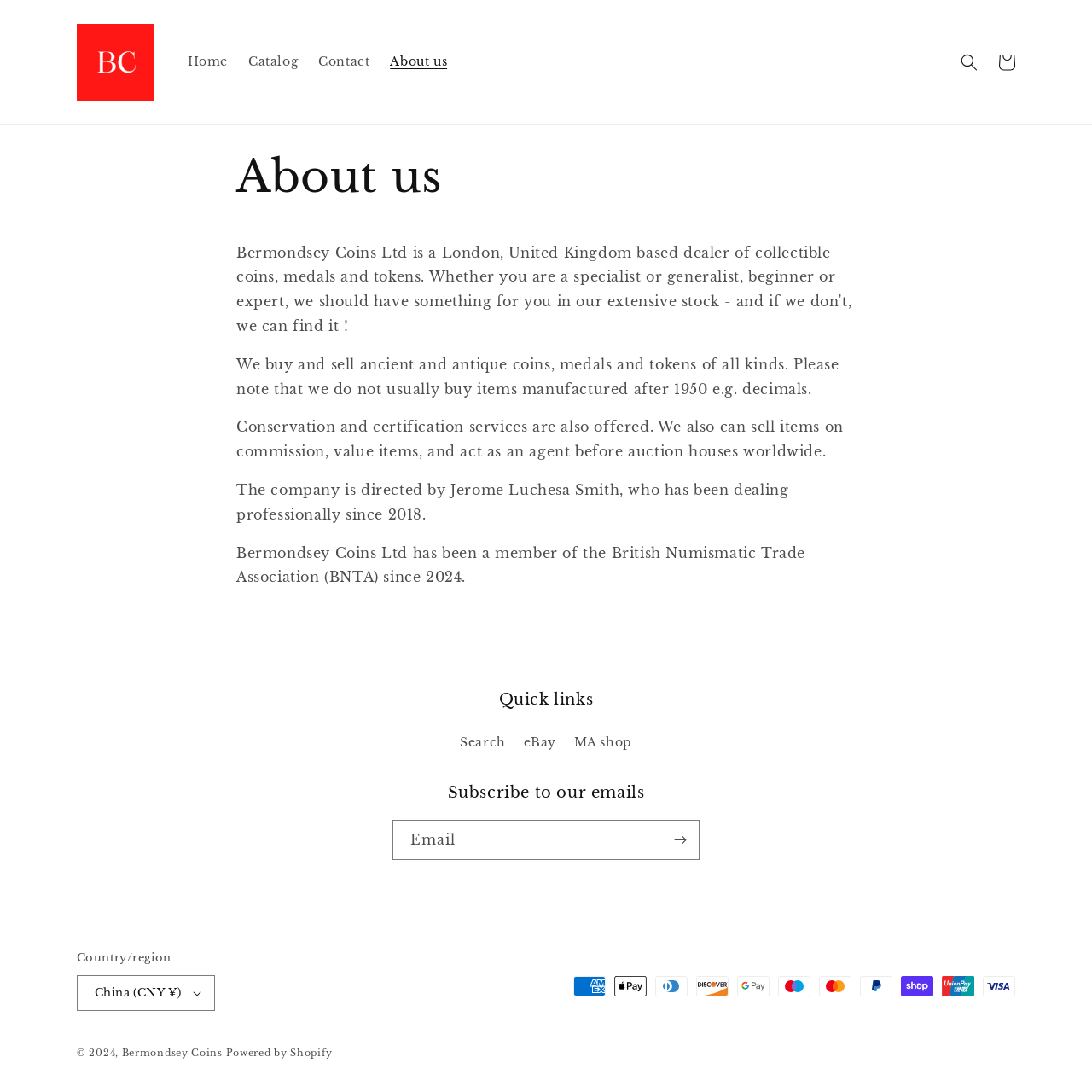Using the provided element description: "parent_node: Email name="contact[email]" placeholder="Email"", determine the bounding box coordinates of the corresponding UI element in the screenshot.

[0.36, 0.752, 0.64, 0.787]